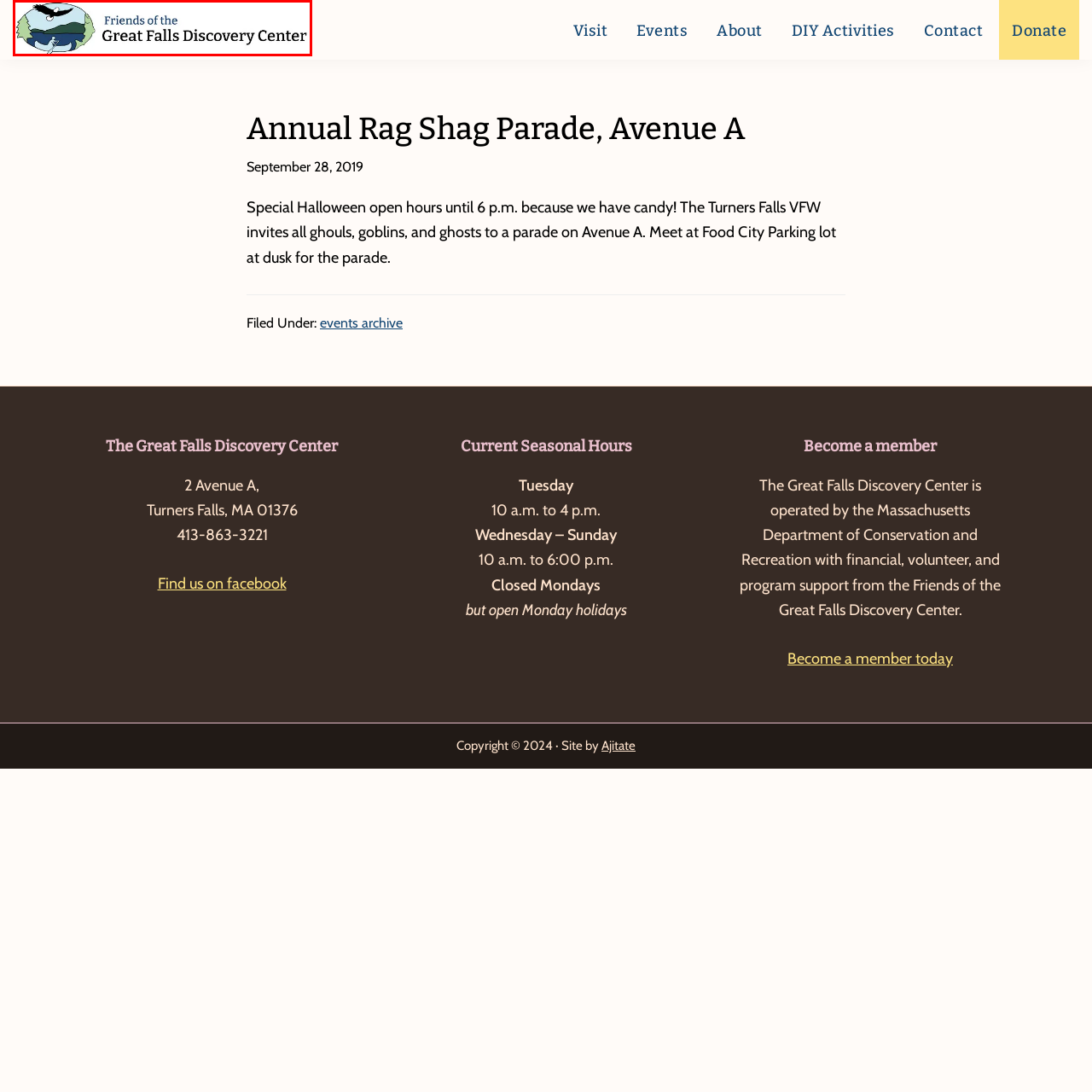Inspect the image surrounded by the red border and give a one-word or phrase answer to the question:
What is the mission of the logo?

Promoting conservation